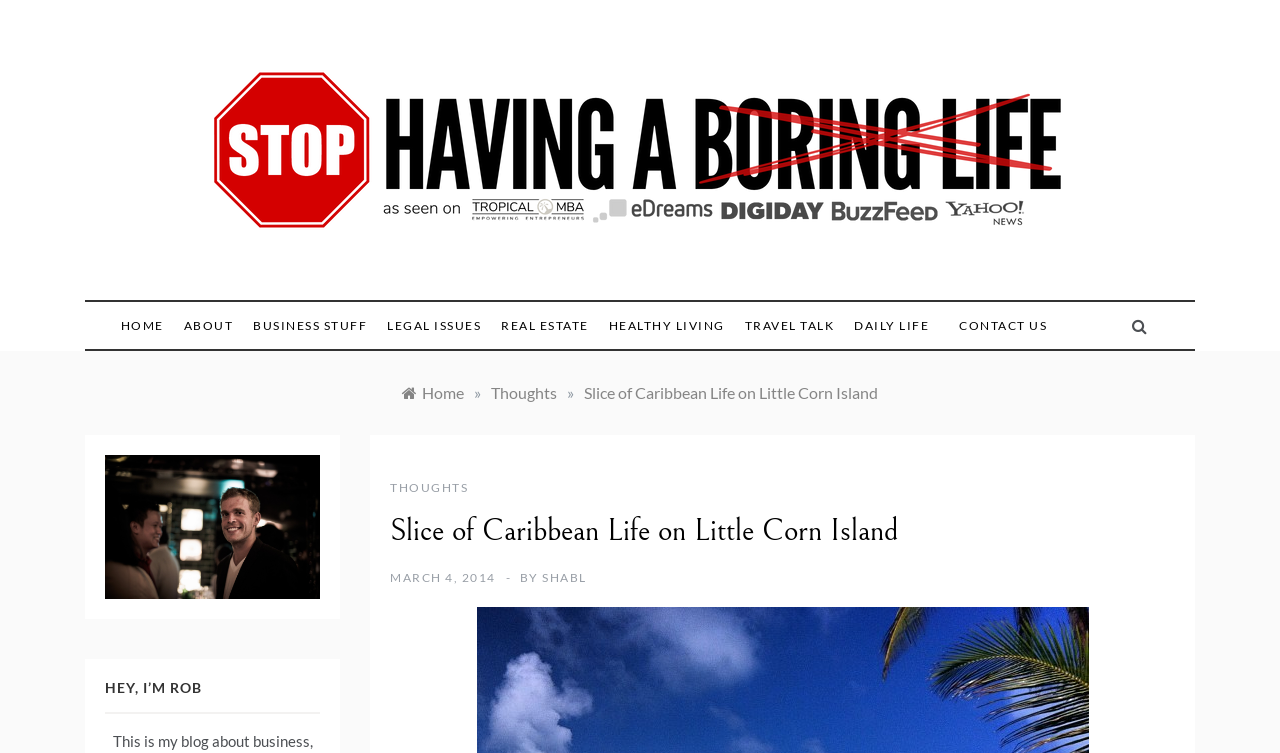What is the title of the current page?
Deliver a detailed and extensive answer to the question.

I found this answer by looking at the heading element 'Slice of Caribbean Life on Little Corn Island' which is located below the breadcrumbs navigation.